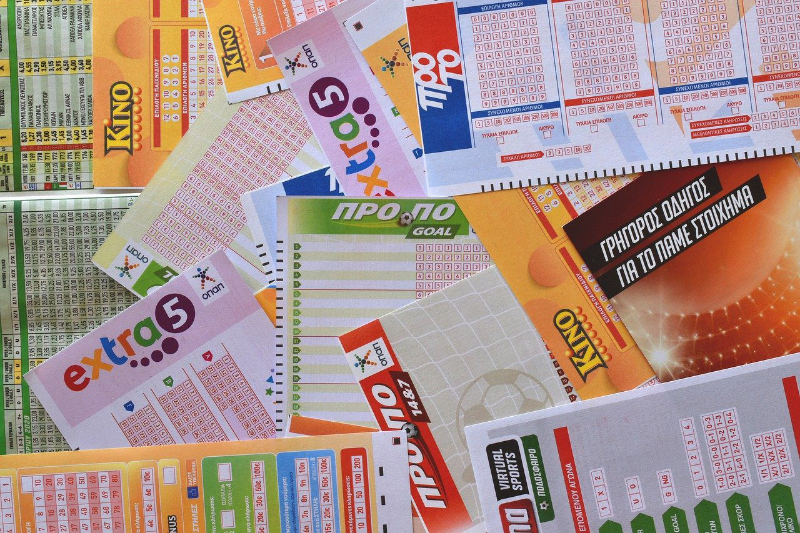Review the image closely and give a comprehensive answer to the question: What do the numerical grids on the slips represent?

The caption explains that the slips are filled with numerical grids where players typically mark their chosen numbers, indicating that the grids represent the numbers selected by the players.